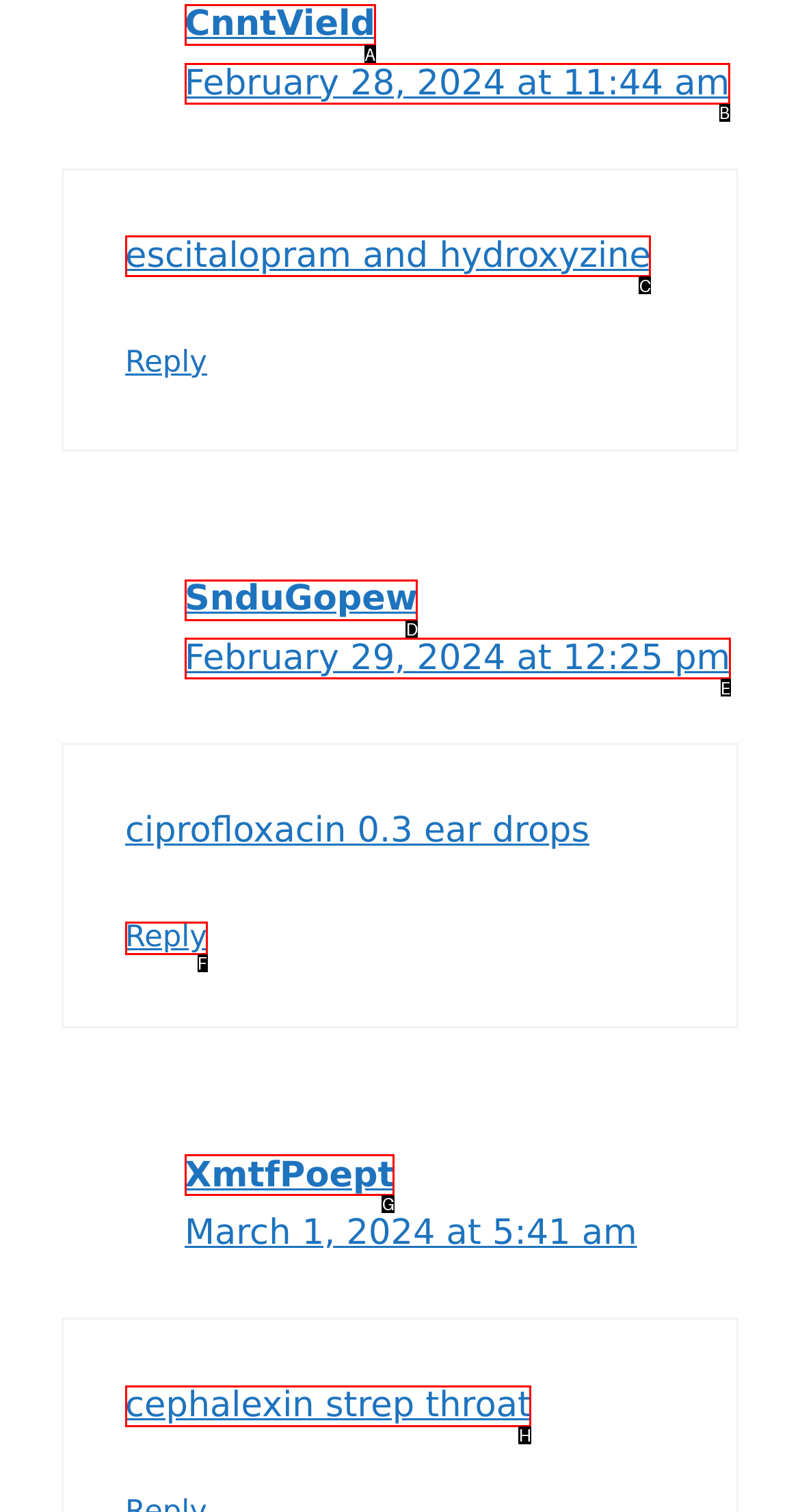Given the description: SnduGopew
Identify the letter of the matching UI element from the options.

D